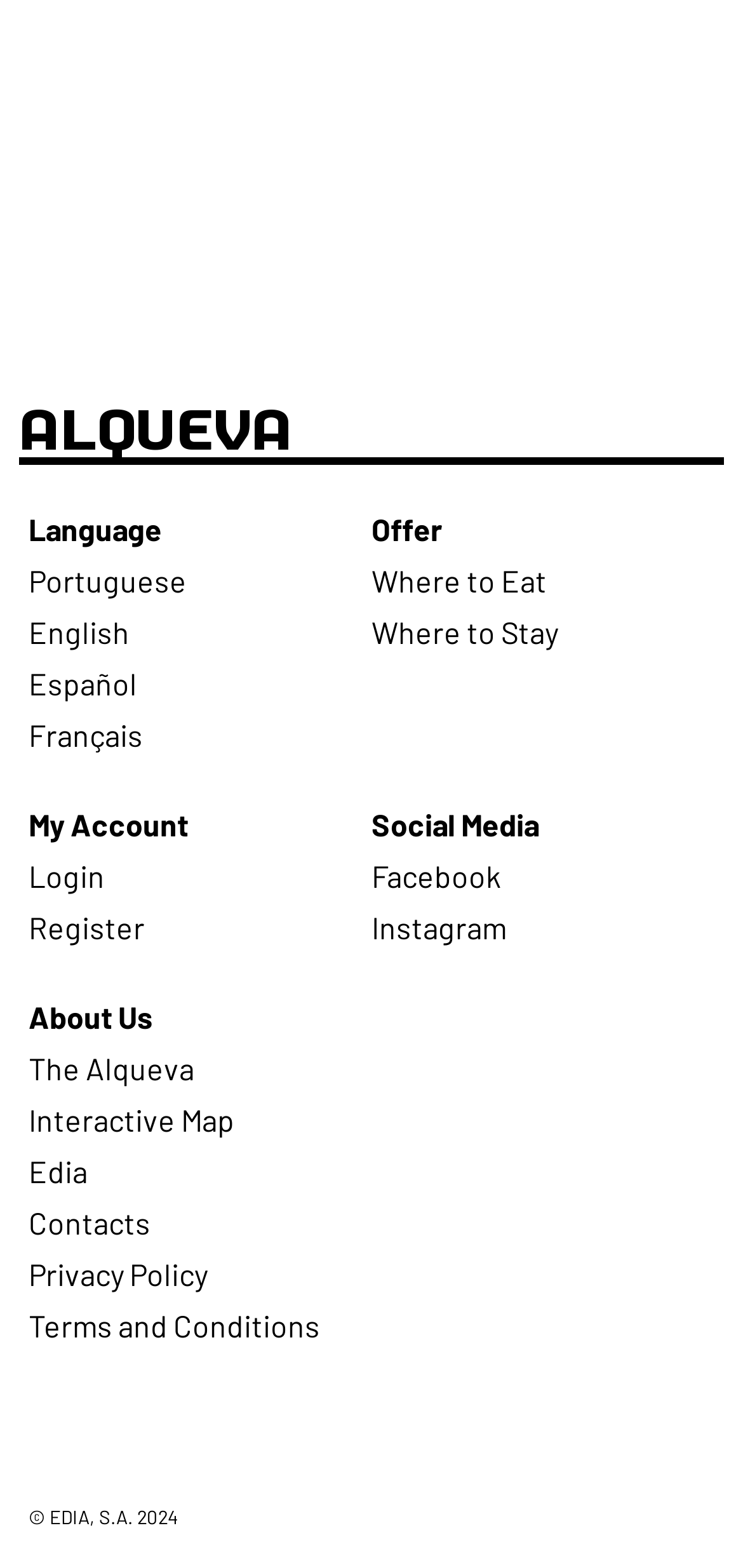Locate the bounding box coordinates of the region to be clicked to comply with the following instruction: "Visit Facebook page". The coordinates must be four float numbers between 0 and 1, in the form [left, top, right, bottom].

[0.5, 0.547, 0.674, 0.57]